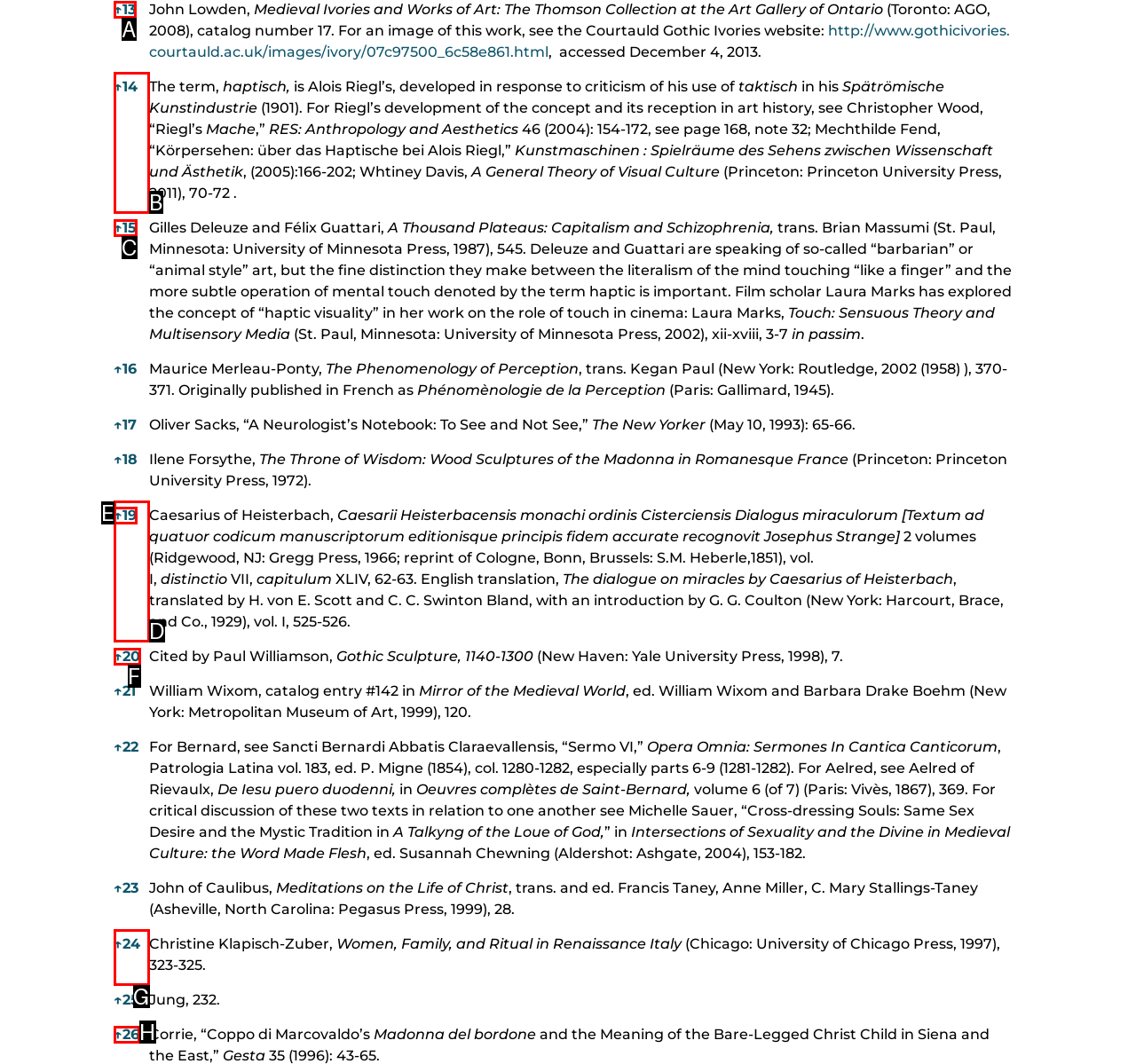Based on the description: ↑26, find the HTML element that matches it. Provide your answer as the letter of the chosen option.

H